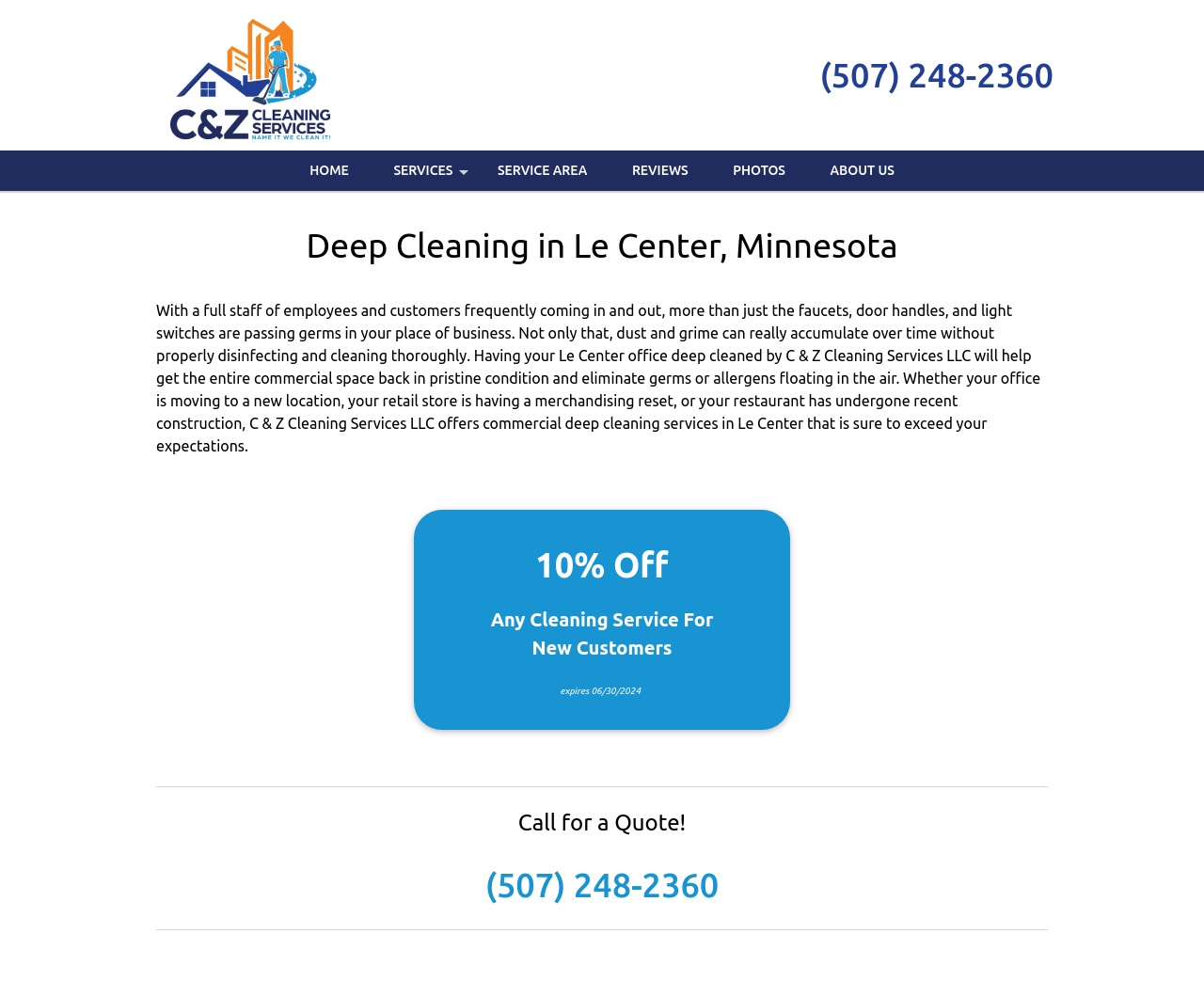Identify the bounding box coordinates for the element you need to click to achieve the following task: "View SERVICES". Provide the bounding box coordinates as four float numbers between 0 and 1, in the form [left, top, right, bottom].

[0.31, 0.153, 0.393, 0.195]